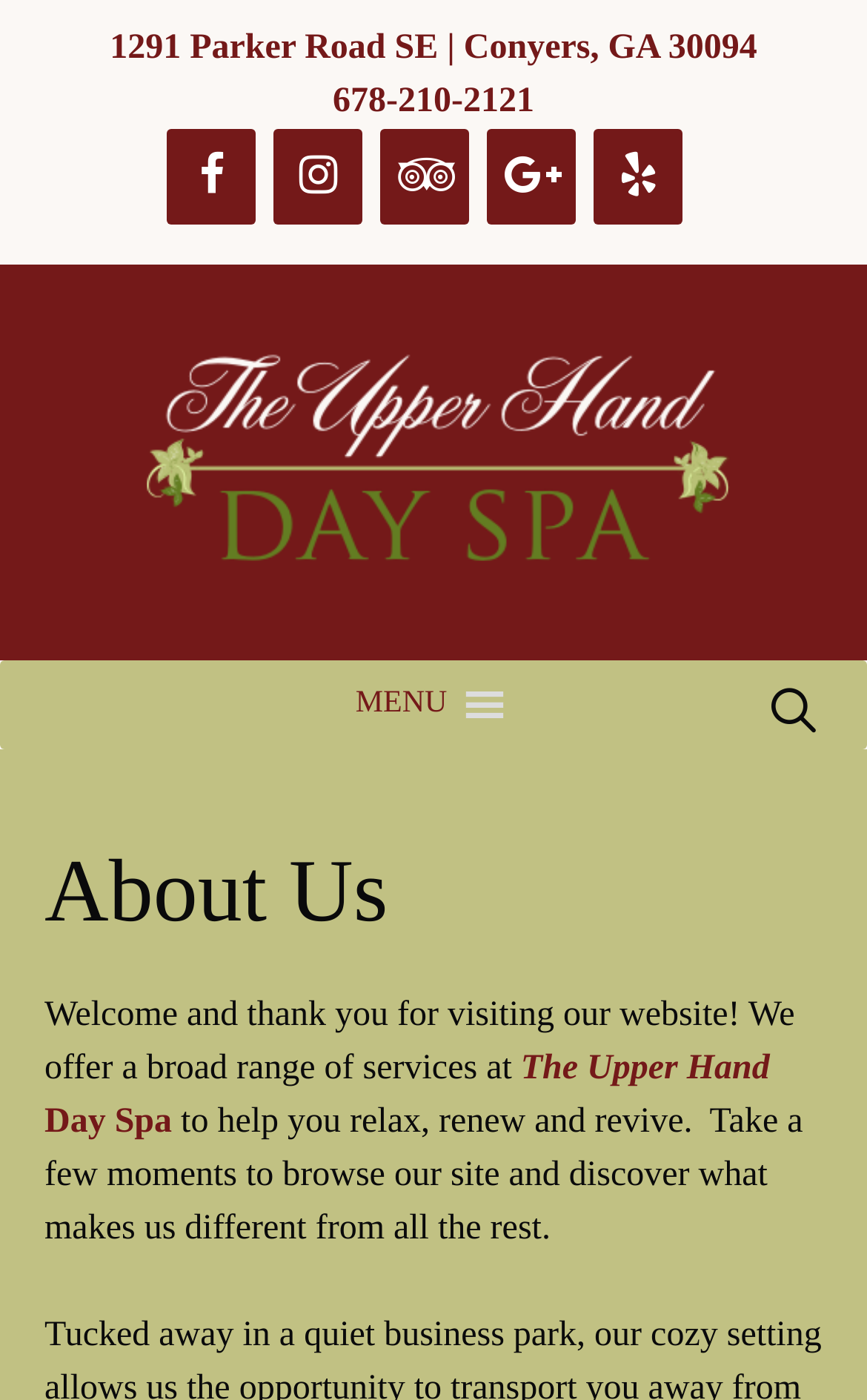Look at the image and answer the question in detail:
What is the purpose of The Upper Hand Day Spa?

I read the static text element located in the main content section, which states that The Upper Hand Day Spa offers a broad range of services 'to help you relax, renew and revive'.